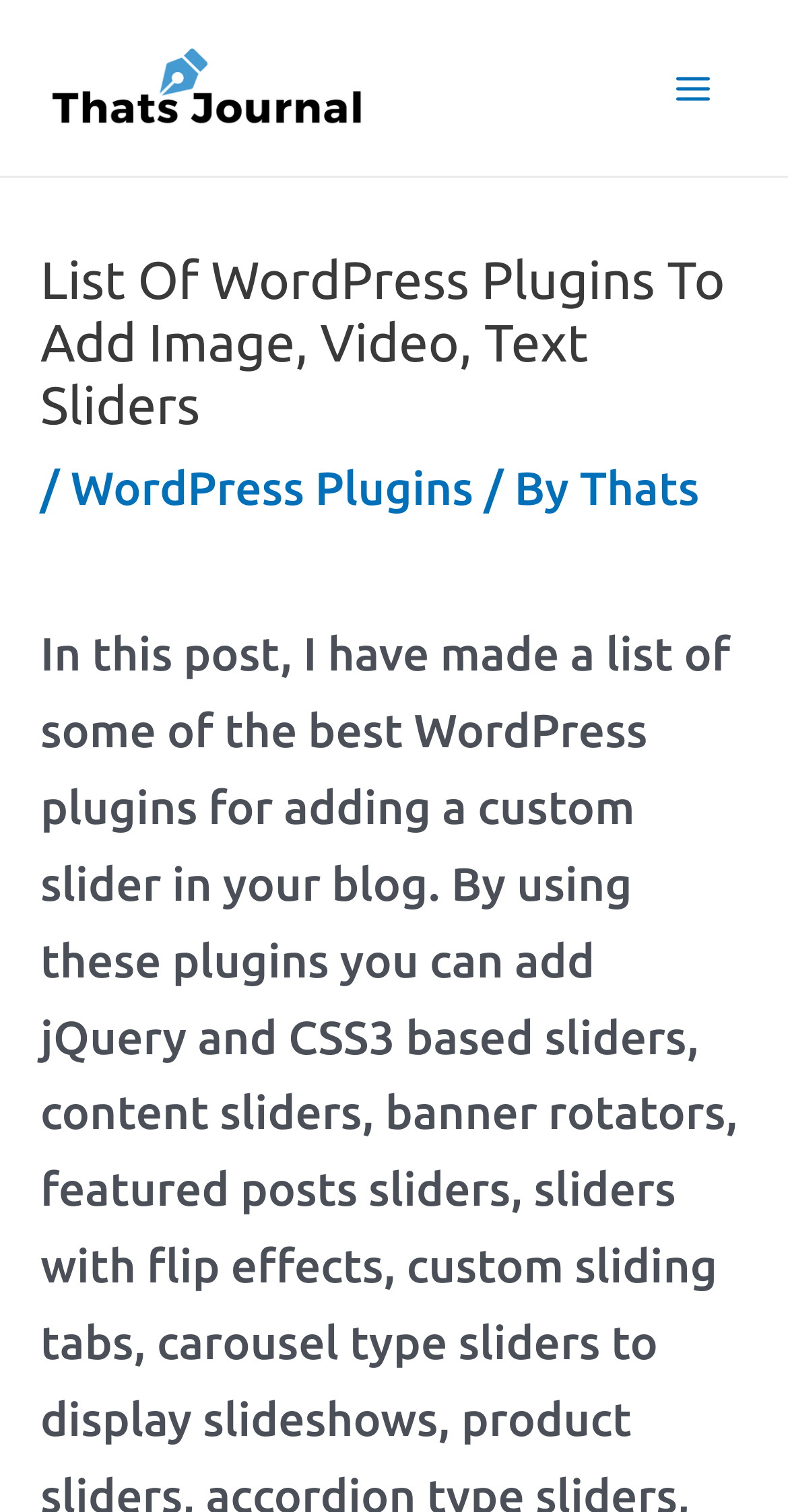Identify the coordinates of the bounding box for the element described below: "WordPress Plugins". Return the coordinates as four float numbers between 0 and 1: [left, top, right, bottom].

[0.09, 0.308, 0.601, 0.341]